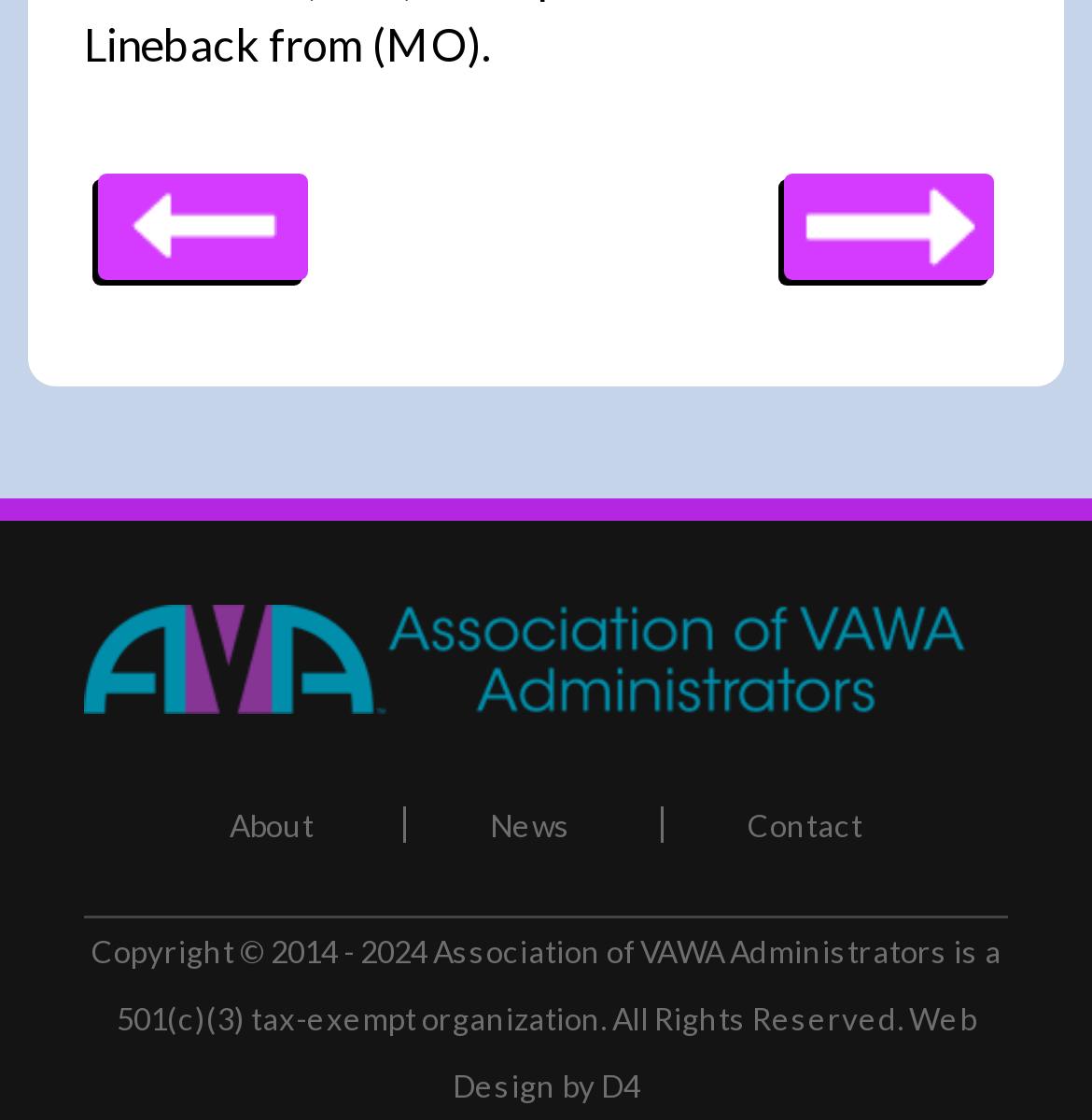What are the main navigation links?
Using the information from the image, give a concise answer in one word or a short phrase.

About, News, Contact